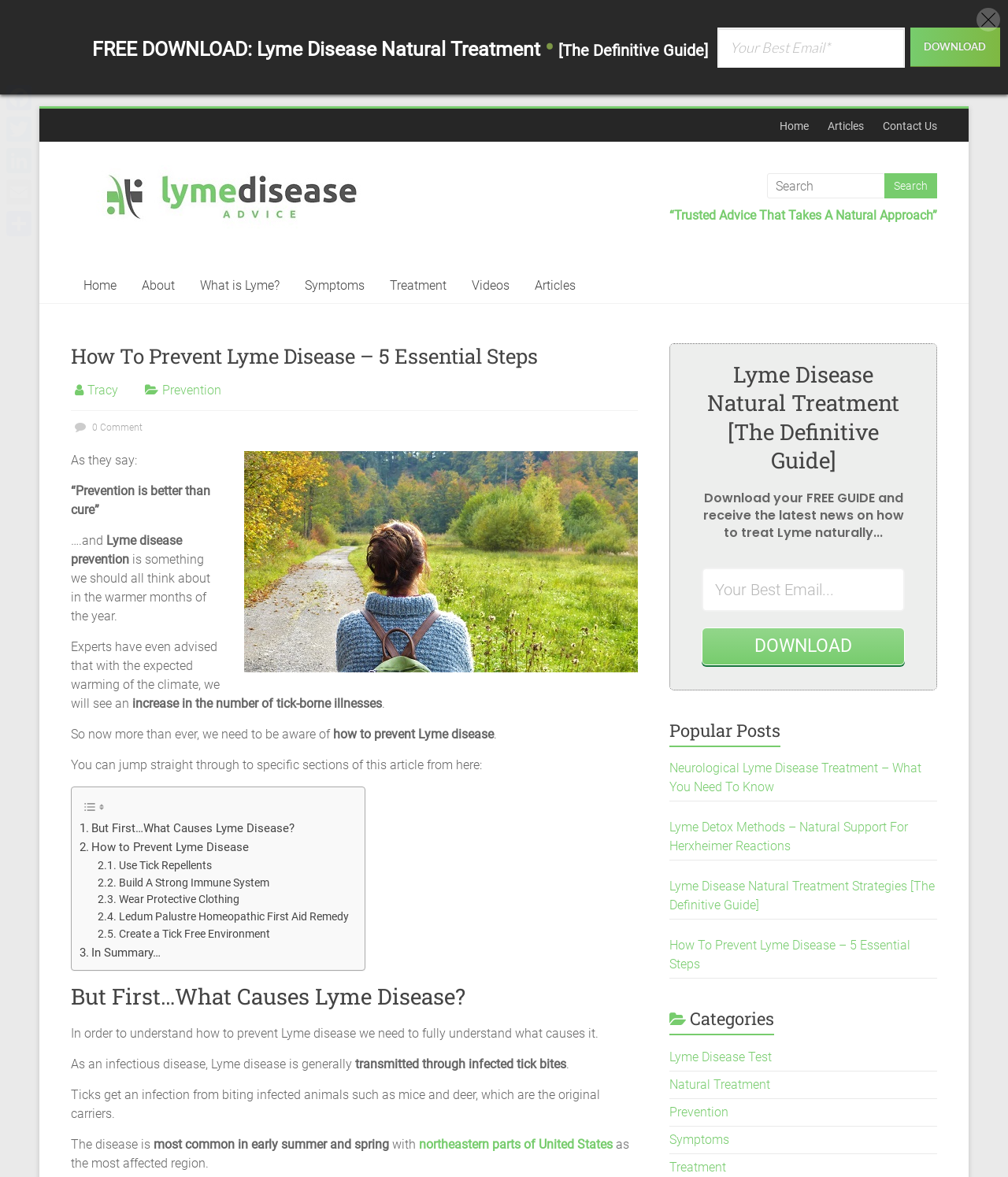What is the main topic of this webpage?
Please provide a detailed answer to the question.

Based on the webpage content, the main topic is about preventing Lyme disease, which is evident from the heading 'How To Prevent Lyme Disease – 5 Essential Steps' and the various sections discussing prevention methods.